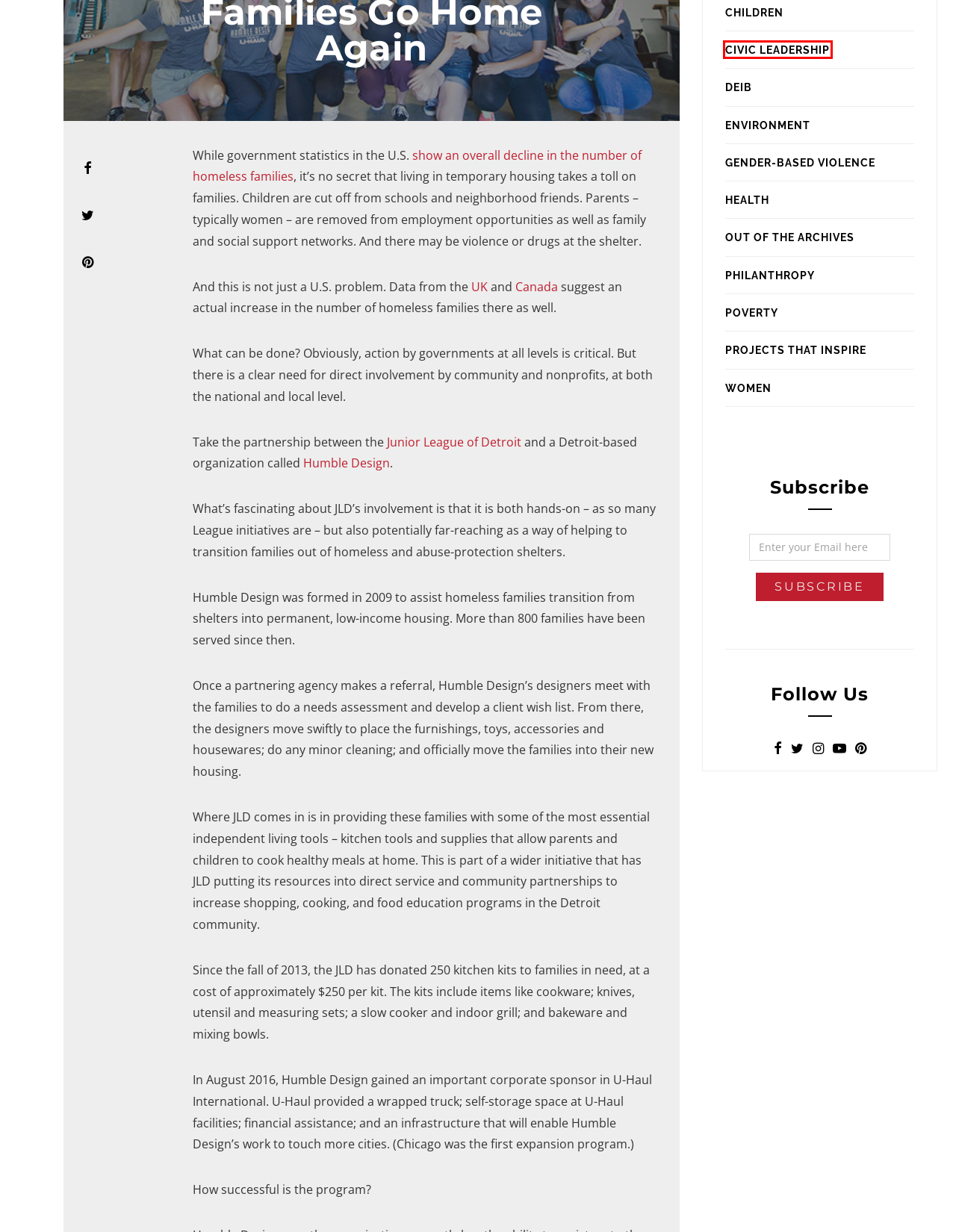Given a screenshot of a webpage with a red bounding box highlighting a UI element, choose the description that best corresponds to the new webpage after clicking the element within the red bounding box. Here are your options:
A. DEIB Archives - 1901
B. Children Archives - 1901
C. Out of the Archives Archives - 1901
D. Civic Leadership Archives - 1901
E. Health Archives - 1901
F. Philanthropy Archives - 1901
G. Environment Archives - 1901
H. Gender-Based Violence Archives - 1901

D